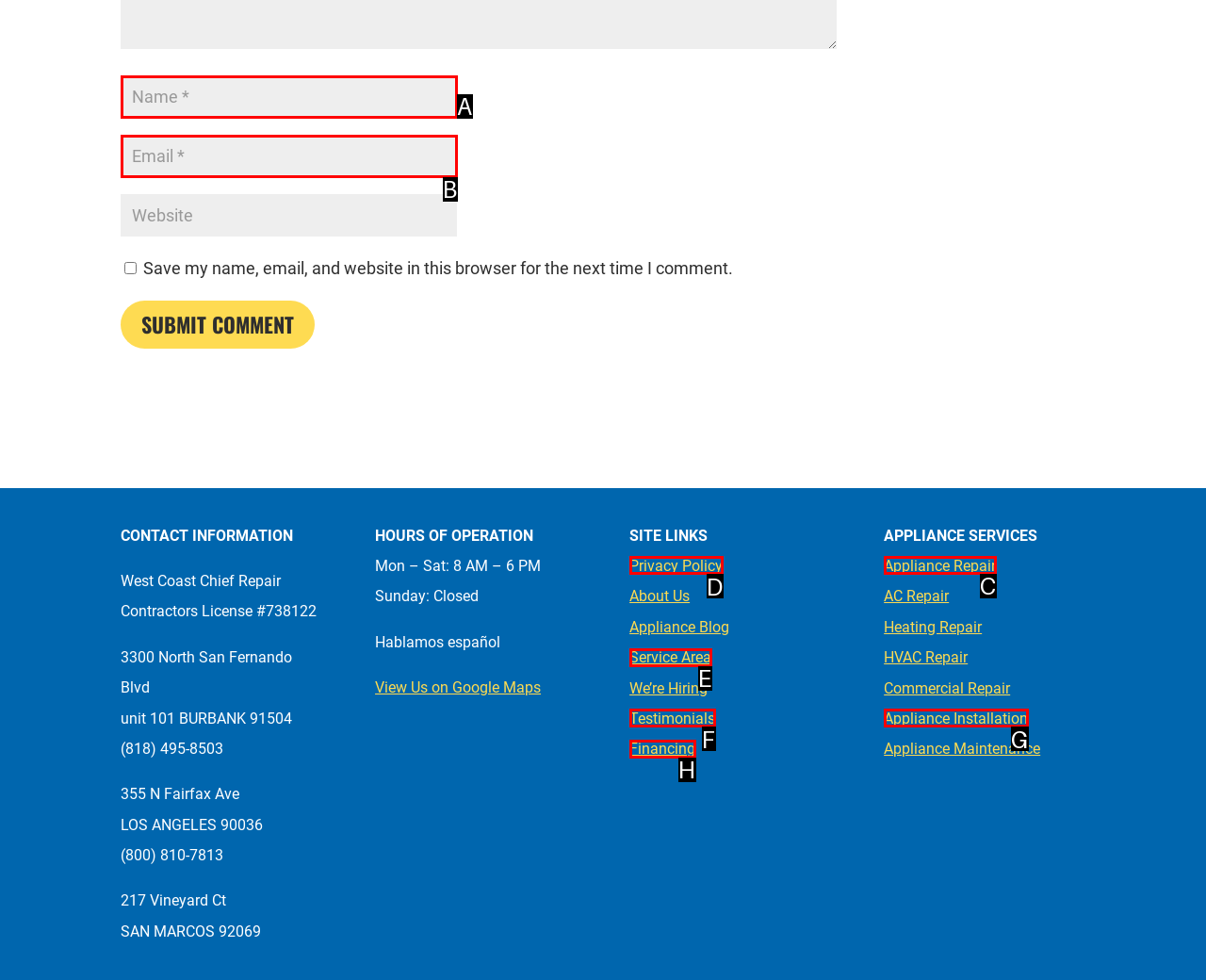Determine the letter of the element to click to accomplish this task: Get appliance repair services. Respond with the letter.

C